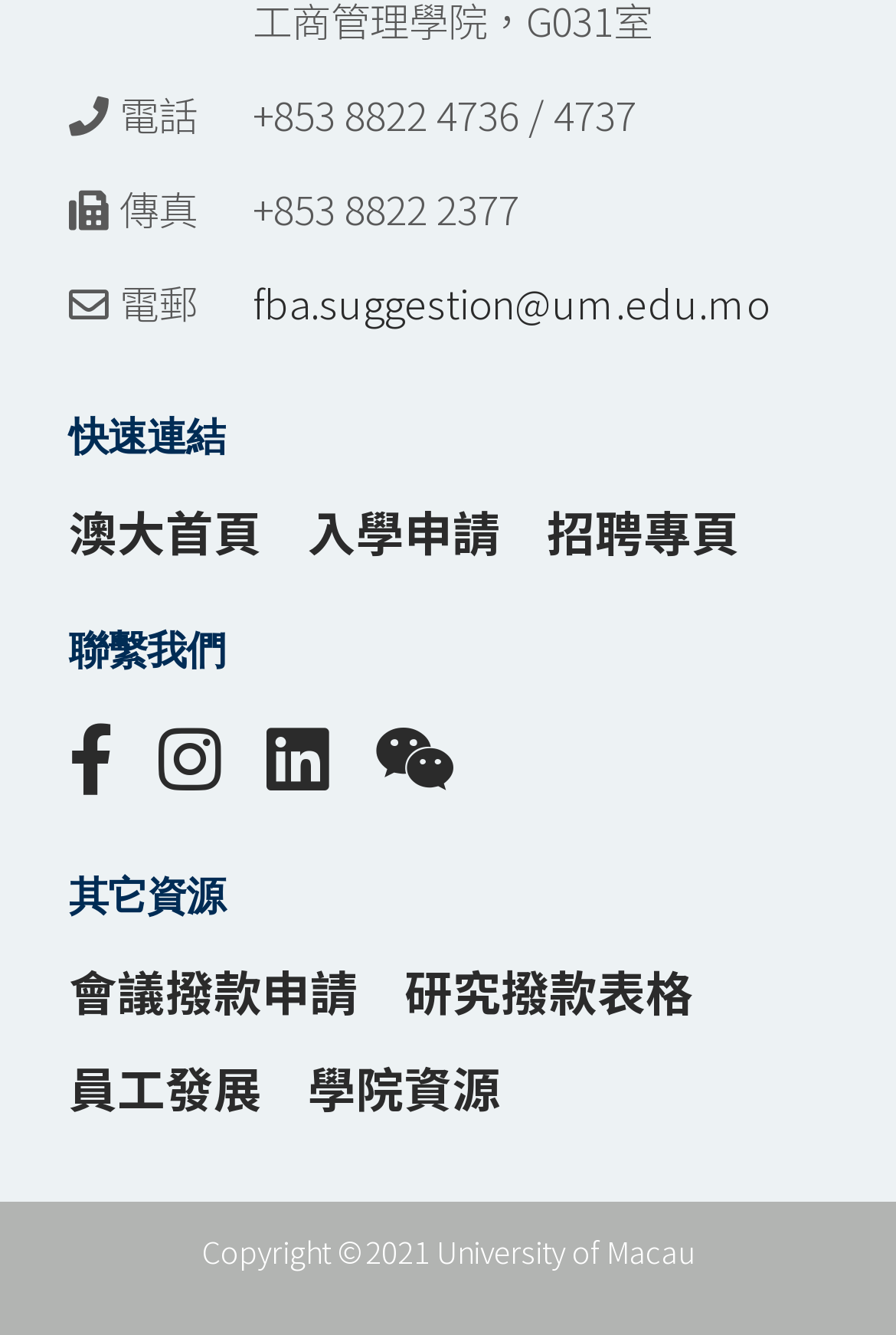Can you pinpoint the bounding box coordinates for the clickable element required for this instruction: "send an email to fba.suggestion@um.edu.mo"? The coordinates should be four float numbers between 0 and 1, i.e., [left, top, right, bottom].

[0.282, 0.199, 0.859, 0.253]